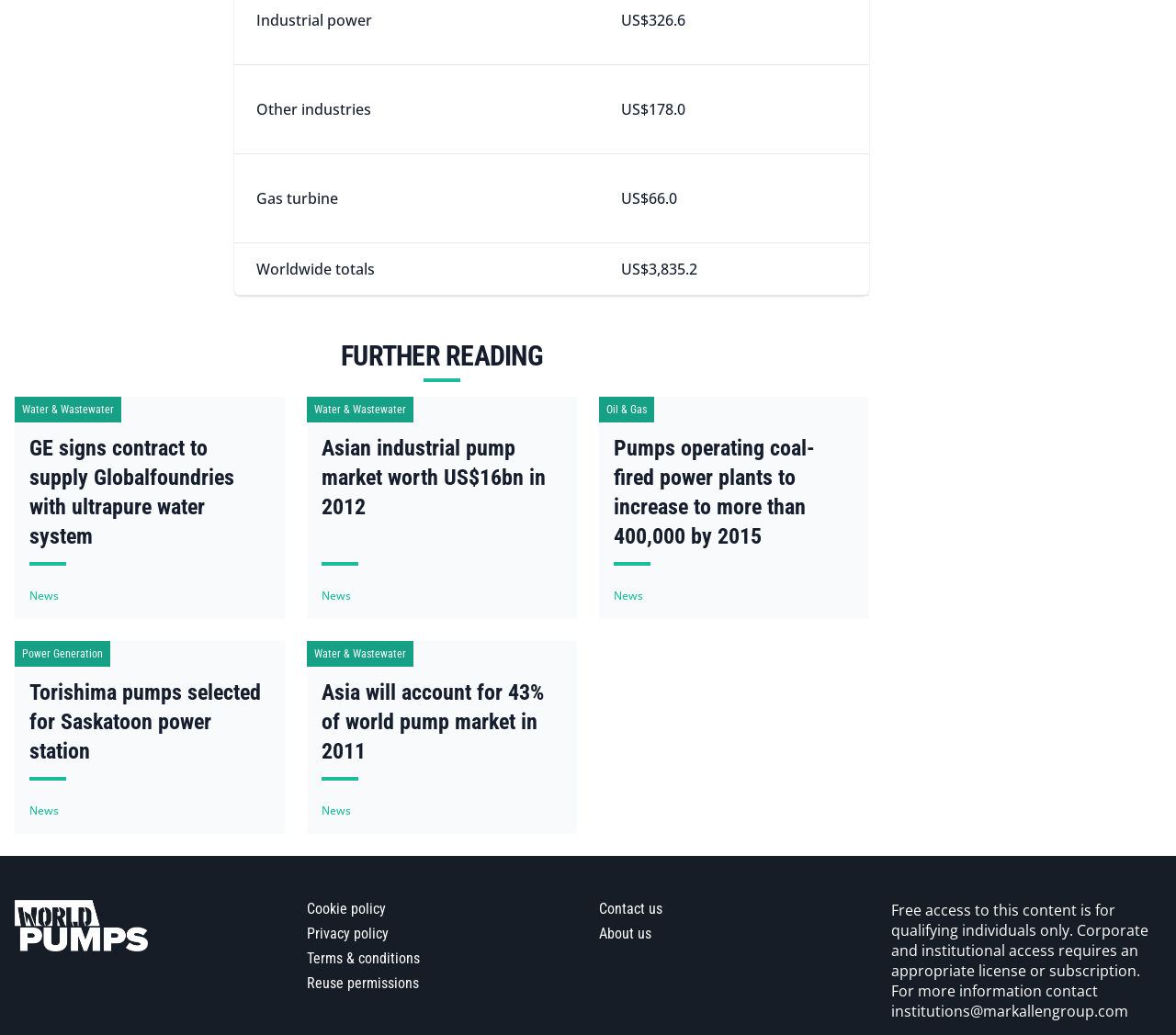Provide a brief response to the question using a single word or phrase: 
What is the expiration period of the 'AWSALBCORS' cookie?

7 days